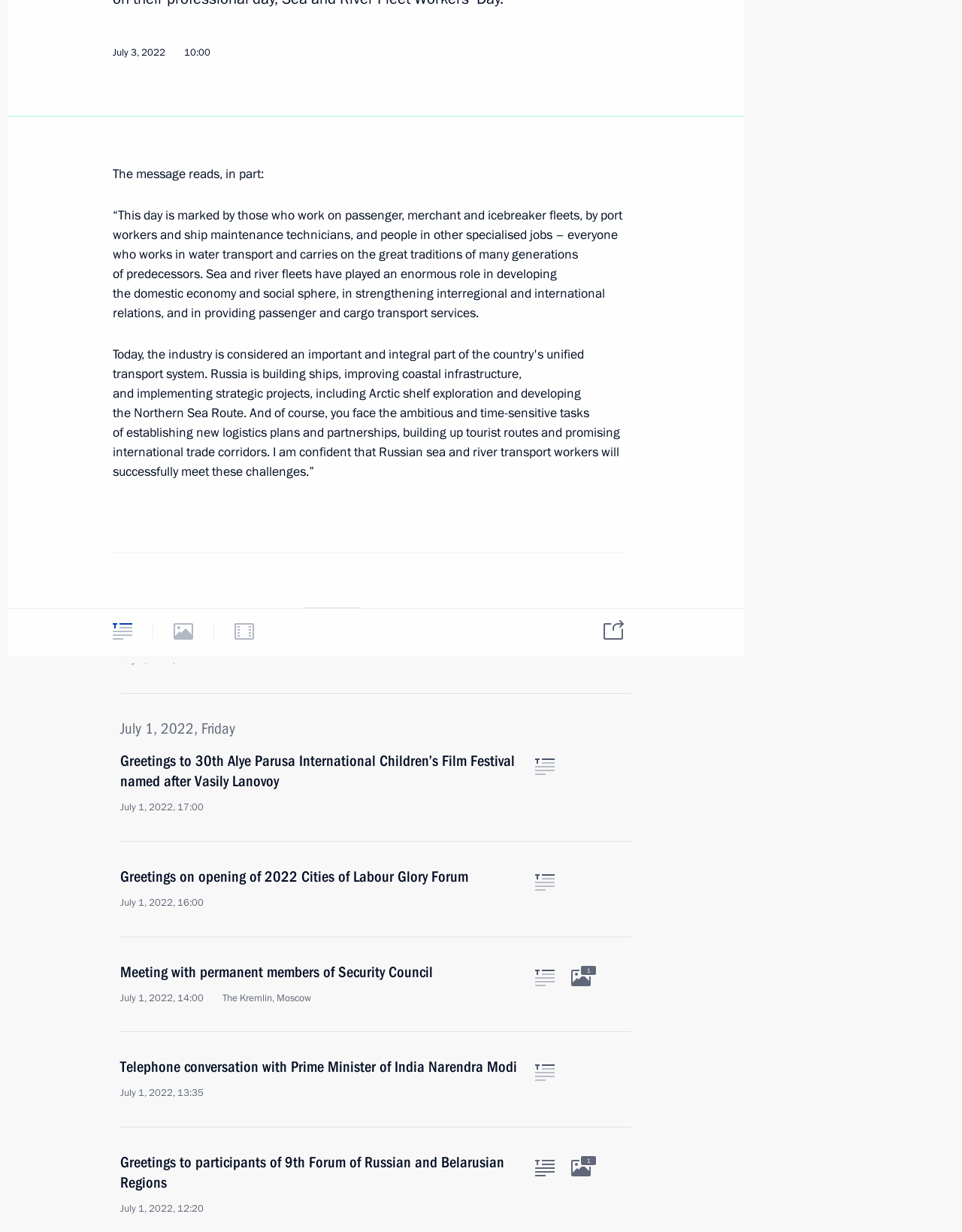Using the details from the image, please elaborate on the following question: What is the main topic of this webpage?

Based on the numerous links and articles listed on the webpage, it appears to be a news website or a webpage dedicated to publishing news articles and updates.